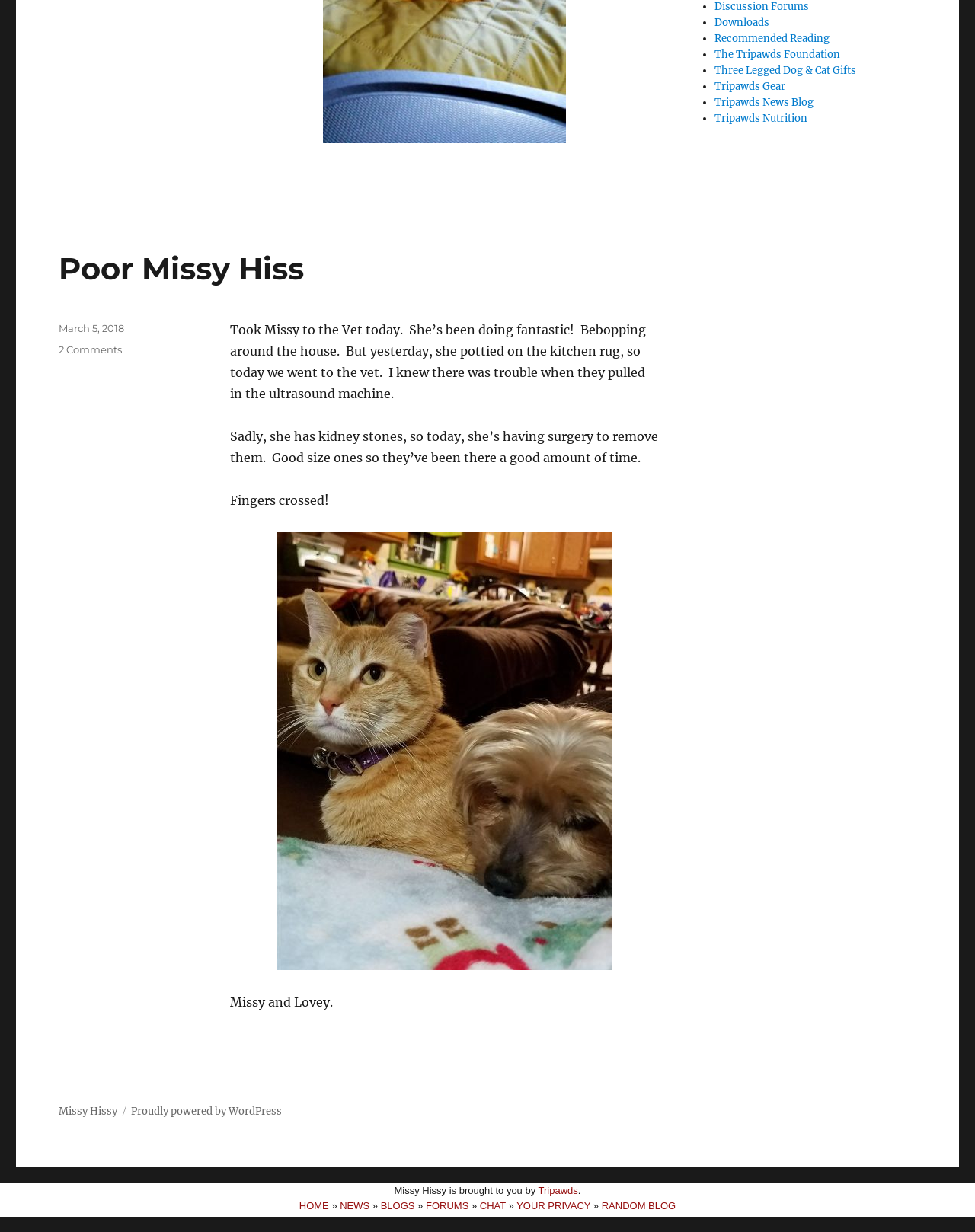What is the name of the blog?
Please provide a comprehensive answer based on the details in the screenshot.

The name of the blog can be found in the link 'Missy Hissy' at the top of the page and also in the text 'Missy Hissy is brought to you by Tripawds' at the bottom of the page.